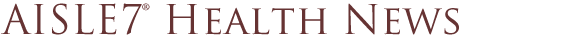Could you please study the image and provide a detailed answer to the question:
What does the branding signify?

The branding of Aisle7 signifies the platform's commitment to delivering trustworthy health news and resources to its audience, making it an essential source for those interested in health topics and natural supplements.